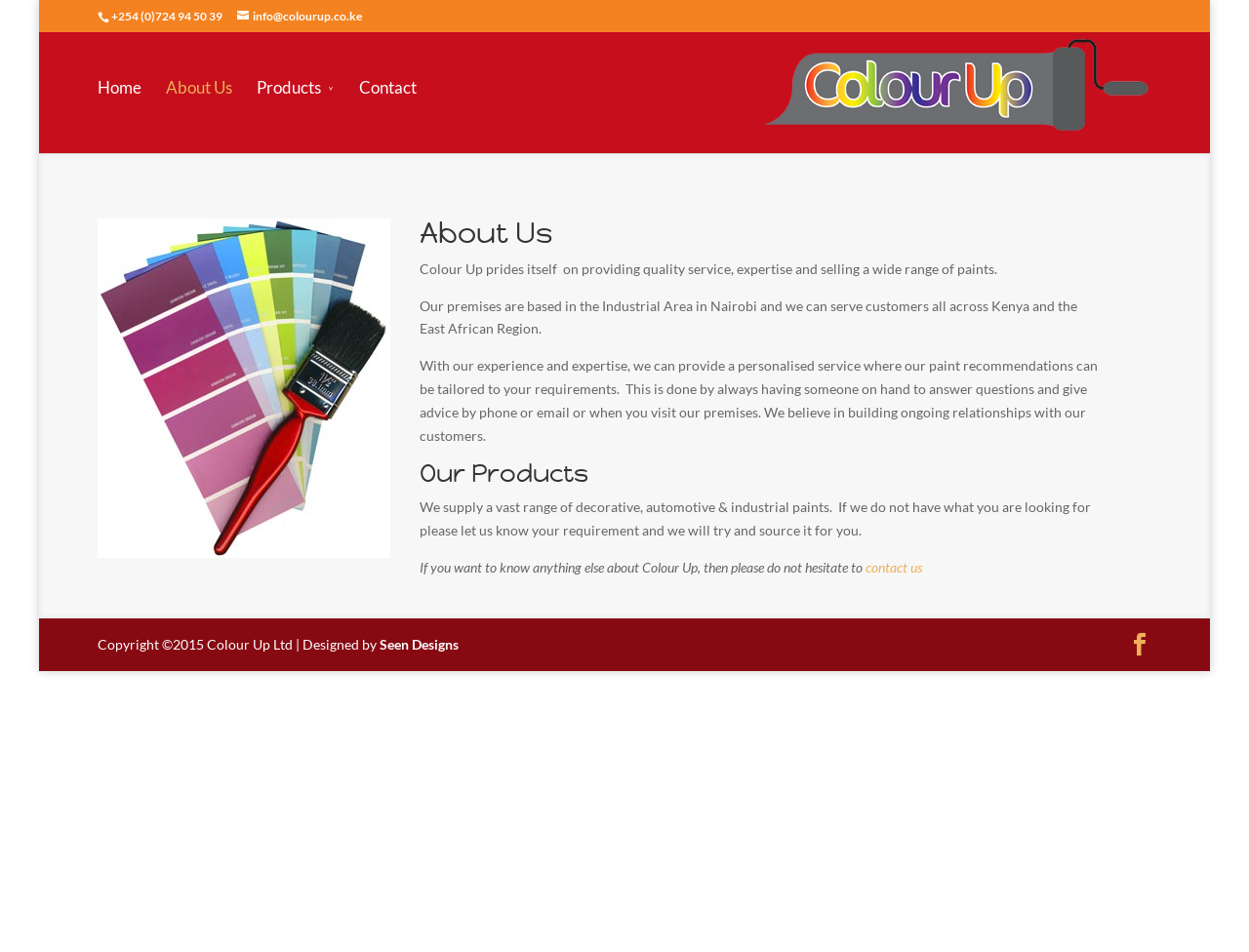Determine the bounding box coordinates of the clickable element to complete this instruction: "Call the phone number". Provide the coordinates in the format of four float numbers between 0 and 1, [left, top, right, bottom].

[0.089, 0.009, 0.18, 0.025]